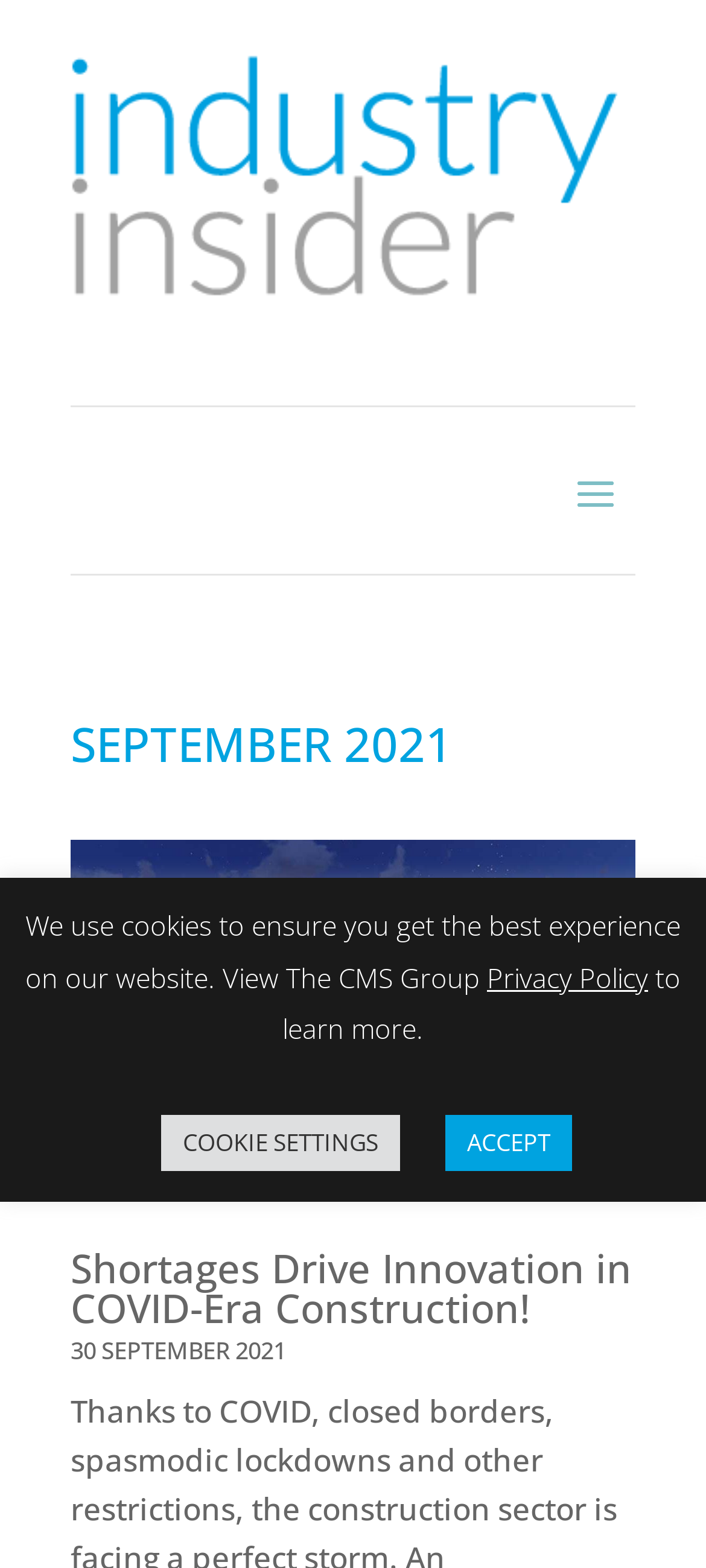Provide the bounding box coordinates for the UI element described in this sentence: "COOKIE SETTINGS". The coordinates should be four float values between 0 and 1, i.e., [left, top, right, bottom].

[0.228, 0.711, 0.567, 0.747]